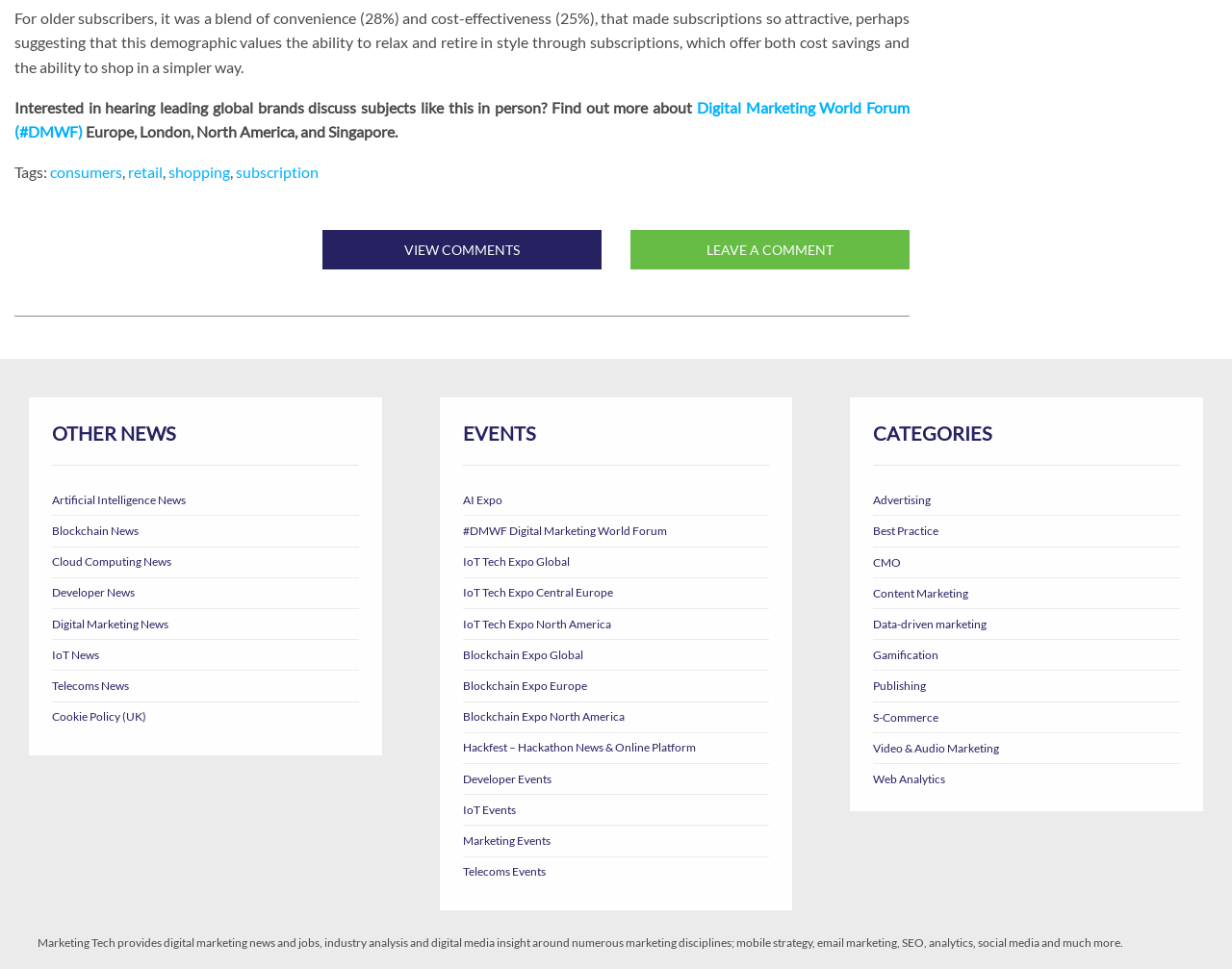Identify the bounding box coordinates of the element to click to follow this instruction: 'Leave a comment'. Ensure the coordinates are four float values between 0 and 1, provided as [left, top, right, bottom].

[0.573, 0.249, 0.677, 0.266]